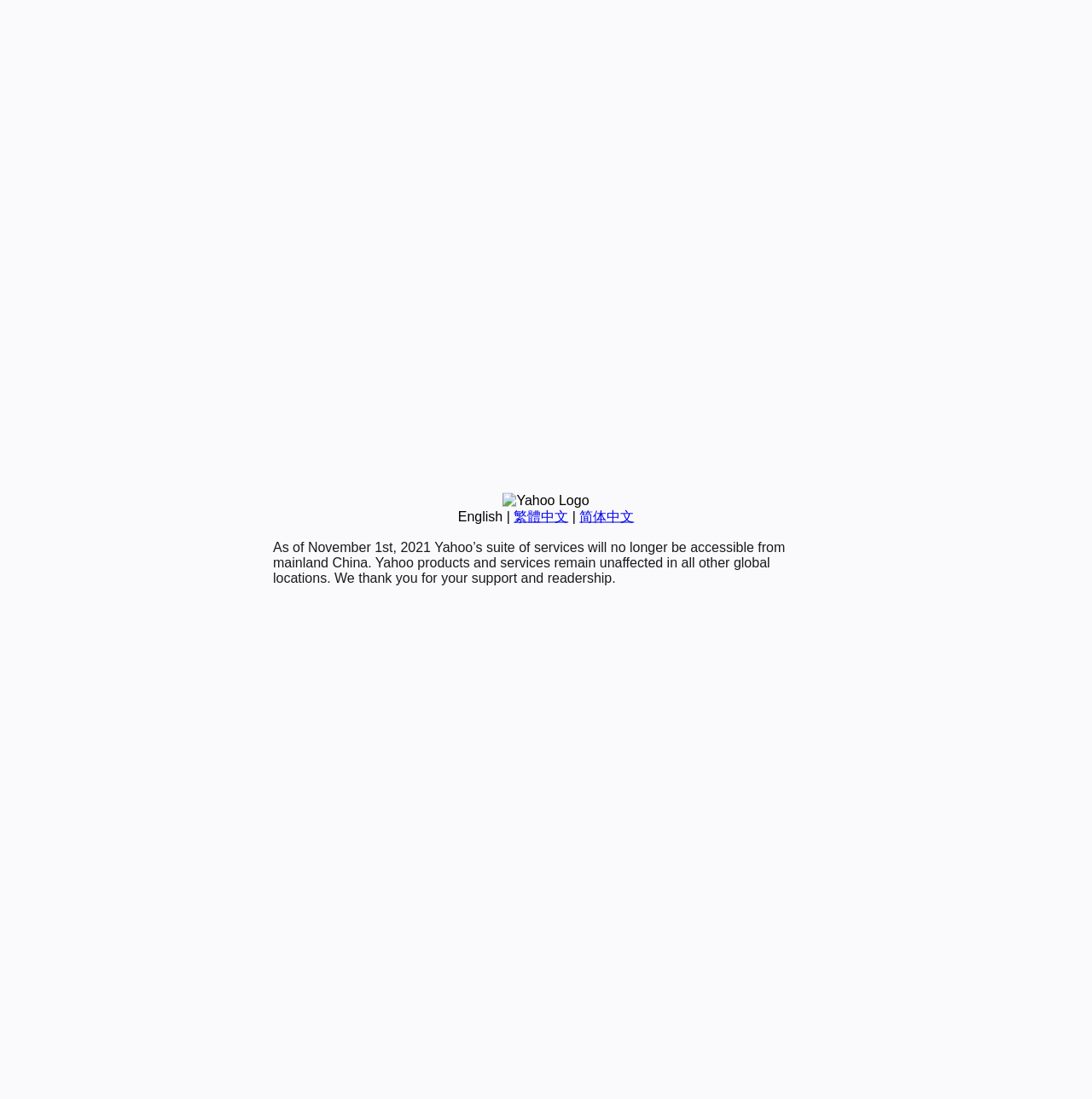Please find the bounding box coordinates in the format (top-left x, top-left y, bottom-right x, bottom-right y) for the given element description. Ensure the coordinates are floating point numbers between 0 and 1. Description: 繁體中文

[0.47, 0.463, 0.52, 0.476]